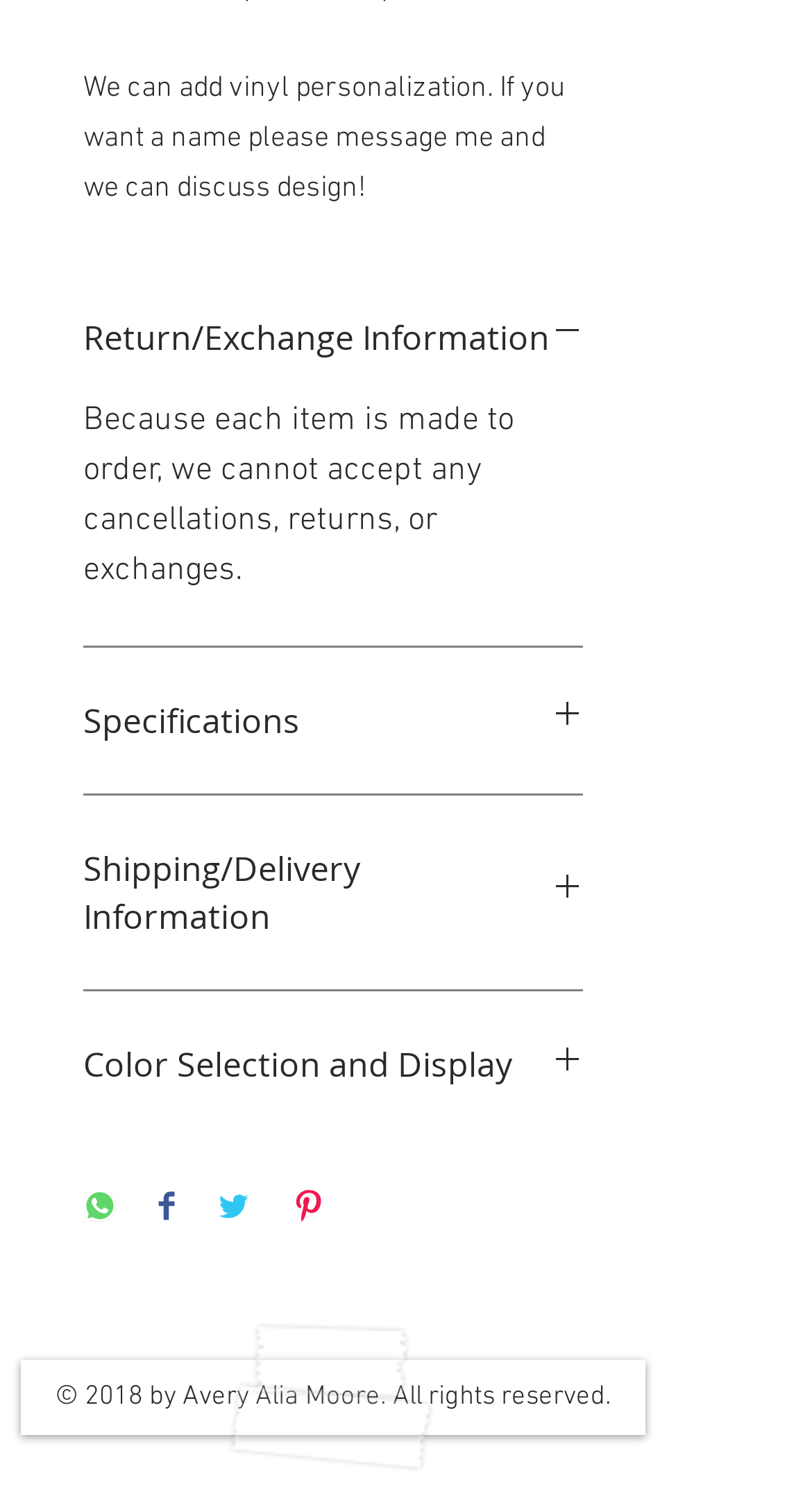Answer the question below using just one word or a short phrase: 
What is the copyright information at the bottom of the page?

2018 by Avery Alia Moore